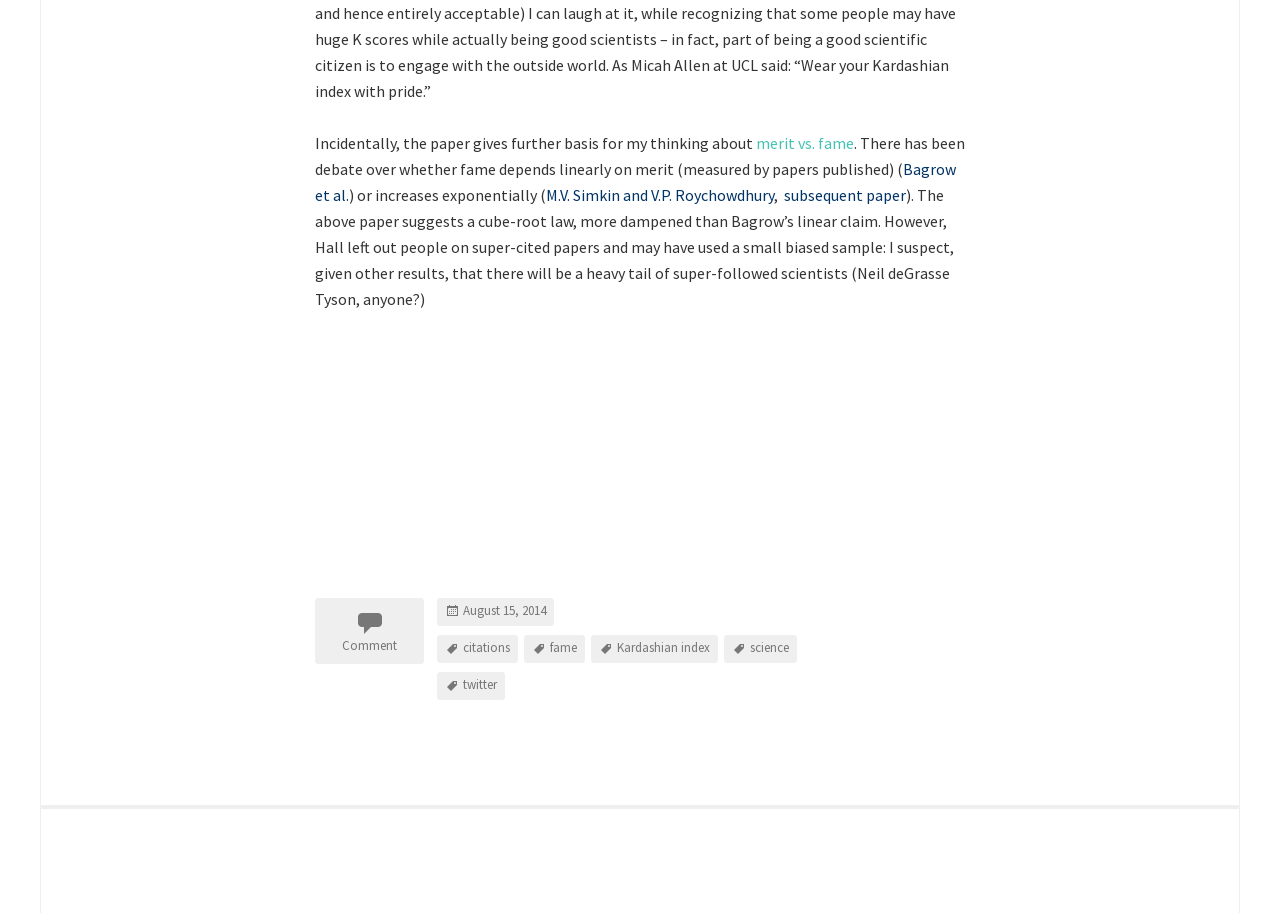Please locate the bounding box coordinates of the element that needs to be clicked to achieve the following instruction: "Read the 'subsequent paper'". The coordinates should be four float numbers between 0 and 1, i.e., [left, top, right, bottom].

[0.612, 0.203, 0.708, 0.225]